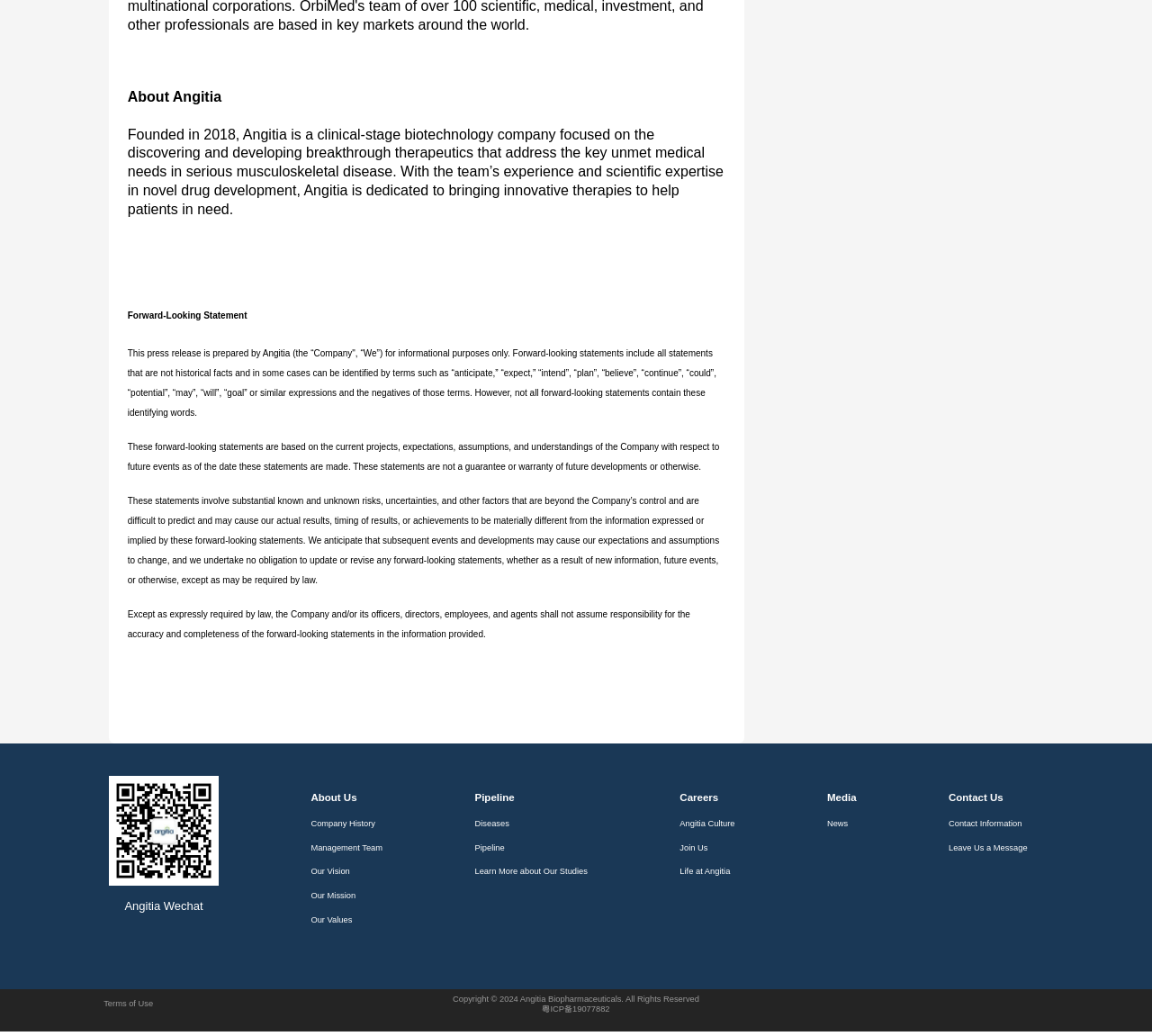What is the purpose of the forward-looking statement?
Please ensure your answer to the question is detailed and covers all necessary aspects.

The forward-looking statement is described in several StaticText elements, stating that it is prepared by Angitia for informational purposes only, and includes statements that are not historical facts.